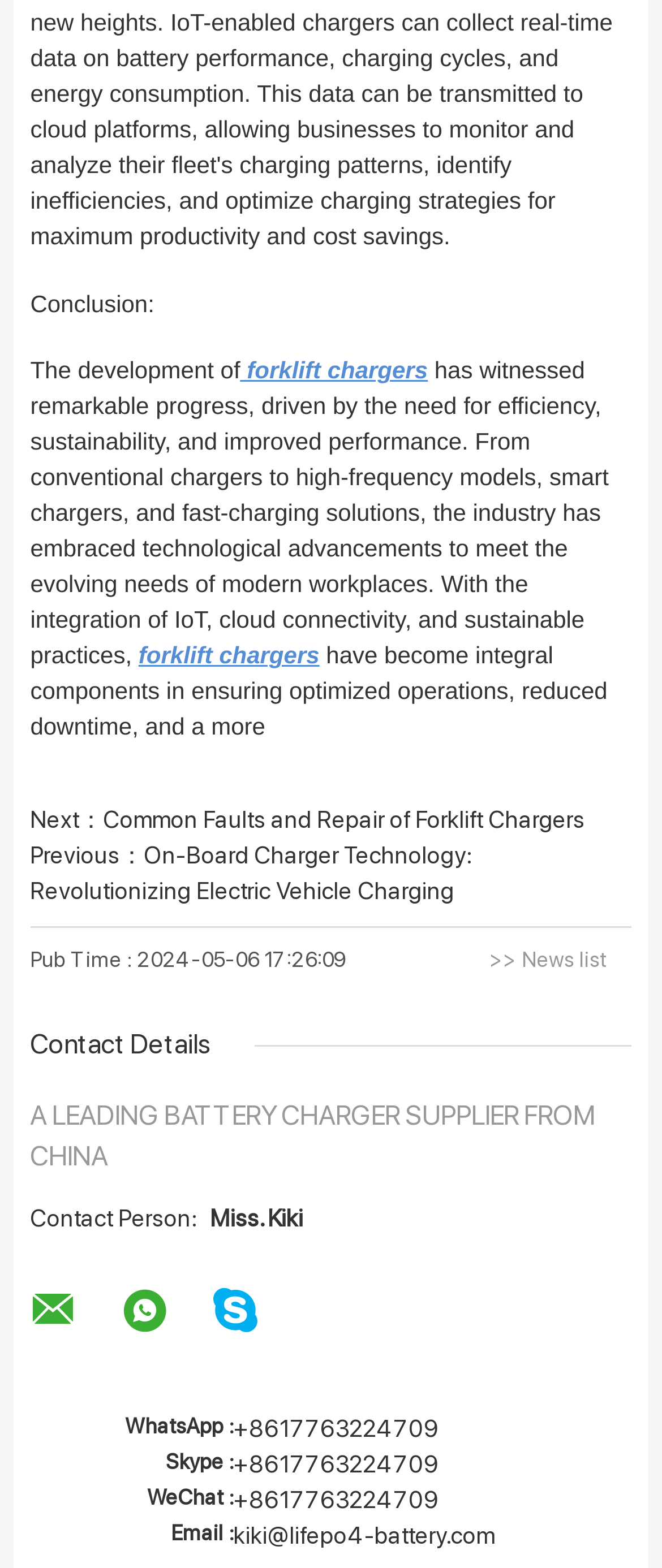Please answer the following question using a single word or phrase: 
Who is the contact person?

Miss. Kiki